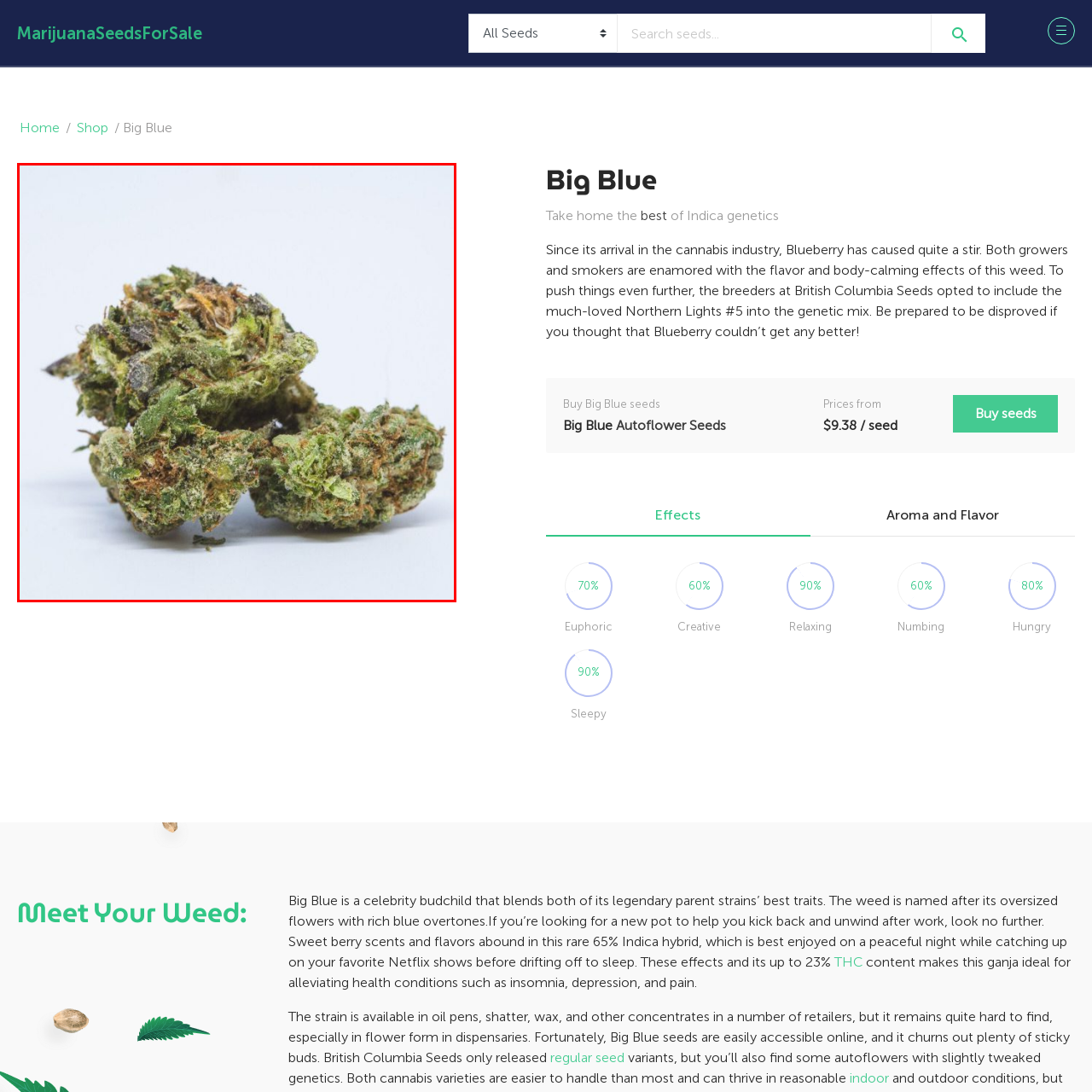What is the primary effect of the Big Blue strain?
Inspect the image indicated by the red outline and answer the question with a single word or short phrase.

Body-calming